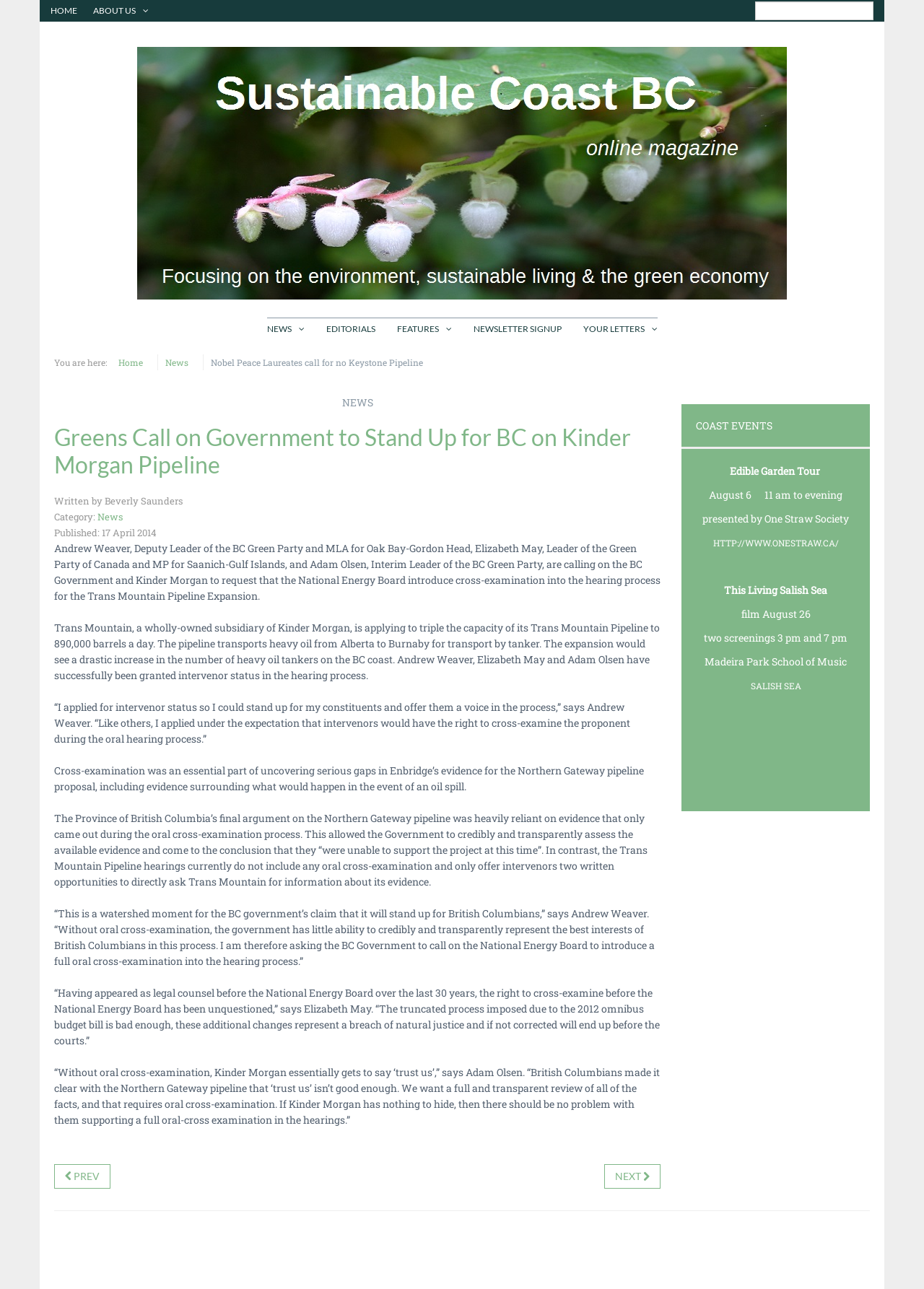Who is the author of the article?
Relying on the image, give a concise answer in one word or a brief phrase.

Beverly Saunders